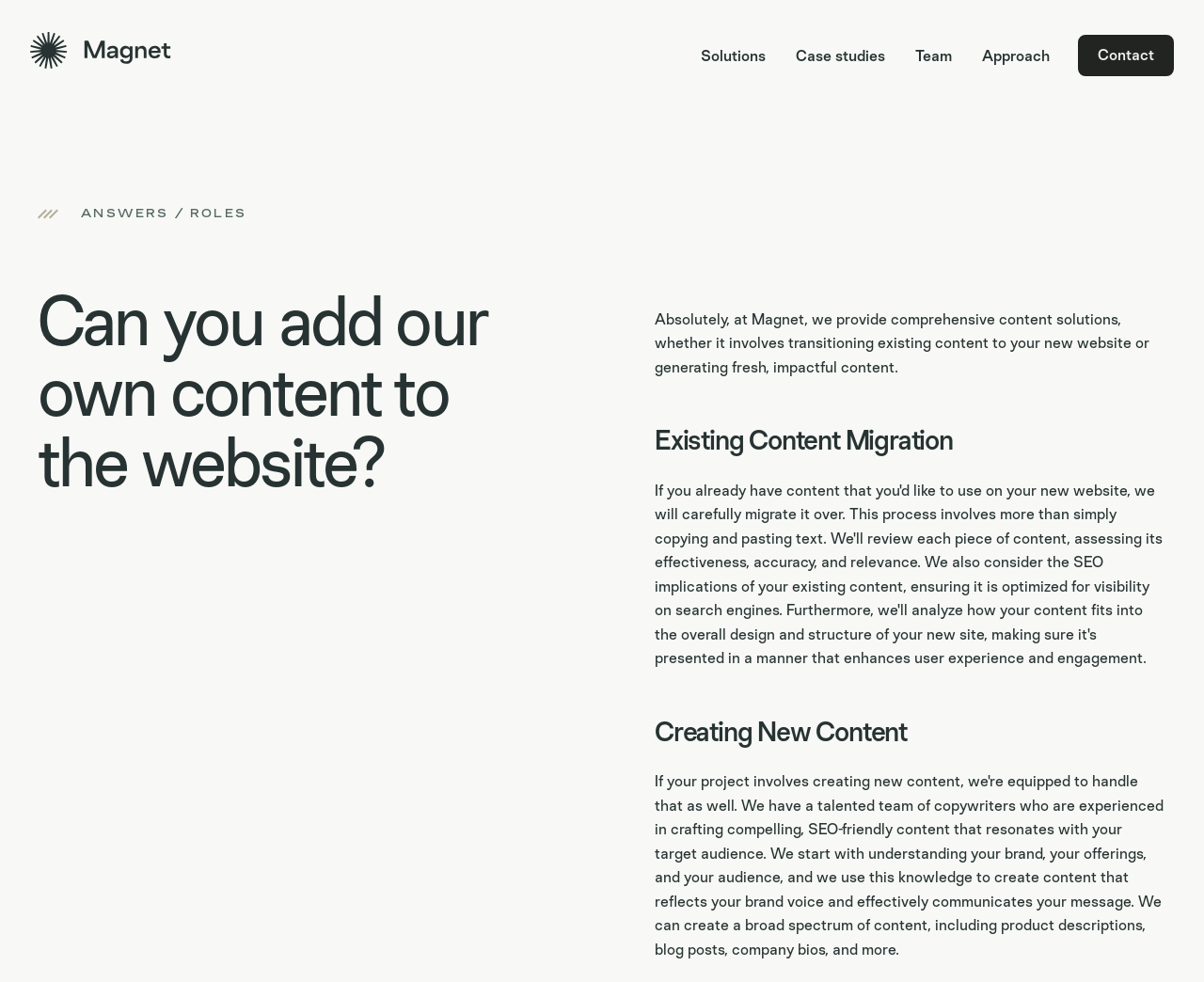What is the tone of the webpage's content?
Please describe in detail the information shown in the image to answer the question.

The language and tone used on the webpage are formal and professional, suggesting that the target audience is likely businesses or organizations rather than individuals.